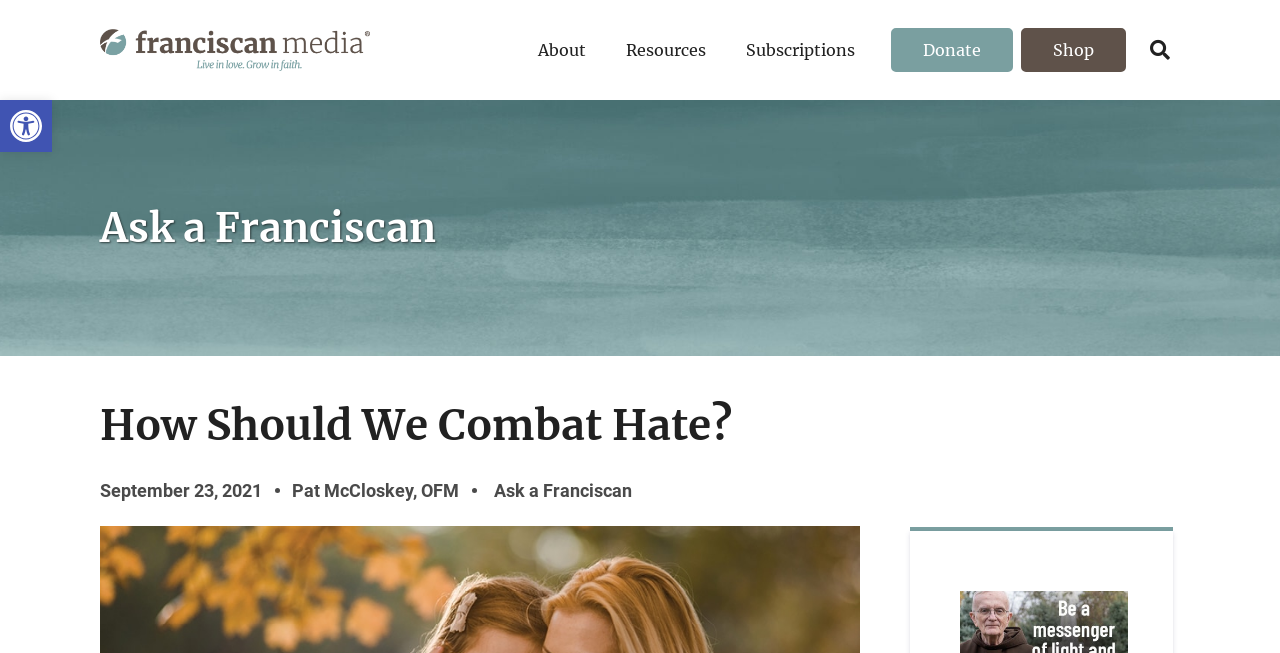Use a single word or phrase to answer the question:
What is the name of the logo on the top left?

Franciscan Media logo